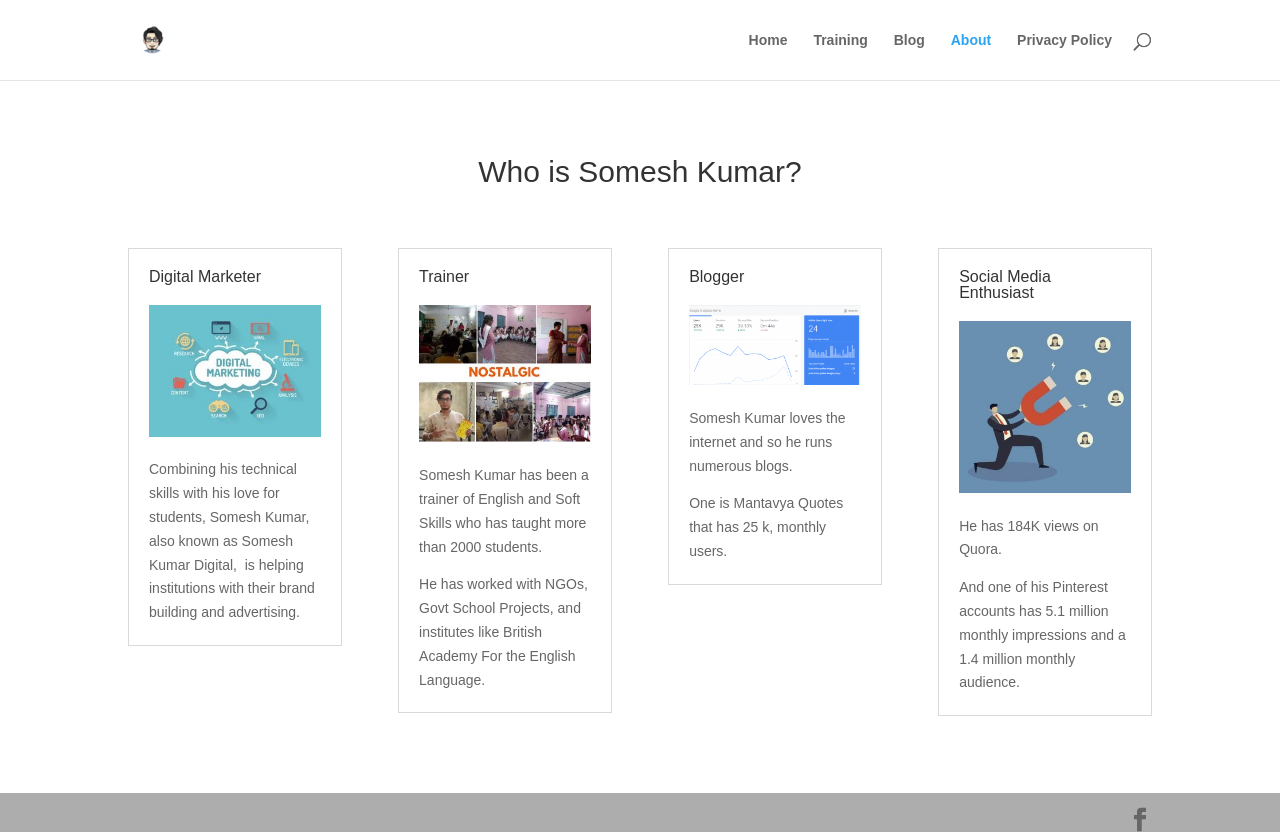Detail the features and information presented on the webpage.

The webpage is about Somesh Kumar, a digital marketer, trainer, blogger, and social media enthusiast. At the top left, there is a link to Somesh Kumar's profile, accompanied by a small image of him. 

To the right of Somesh Kumar's profile link, there are five navigation links: Home, Training, Blog, About, and Privacy Policy. 

Below these navigation links, there is a search bar that spans across the top of the page. 

The main content of the page is an article that occupies most of the page. The article is divided into four sections, each with a heading and corresponding content. 

The first section is about Somesh Kumar being a digital marketer, featuring an image related to digital marketing and a paragraph describing his work in this field. 

The second section is about Somesh Kumar being a trainer, featuring an image related to his training activities and two paragraphs describing his experience and achievements as a trainer. 

The third section is about Somesh Kumar being a blogger, featuring an image related to one of his blogs and two paragraphs describing his blogging activities. 

The fourth section is about Somesh Kumar being a social media enthusiast, featuring two paragraphs describing his achievements on Quora and Pinterest.